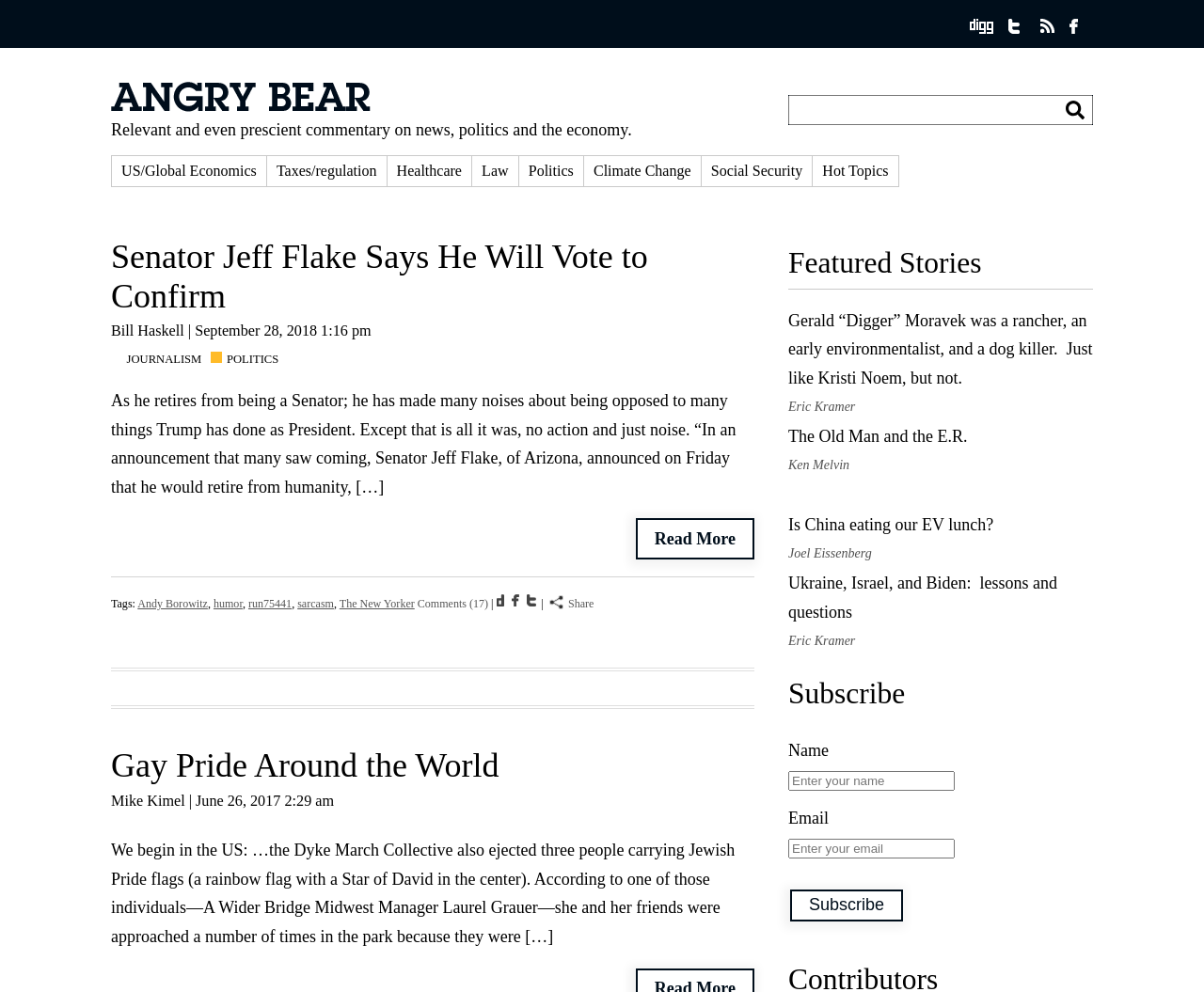Locate the bounding box coordinates of the region to be clicked to comply with the following instruction: "Click on the 'US/Global Economics' link". The coordinates must be four float numbers between 0 and 1, in the form [left, top, right, bottom].

[0.093, 0.157, 0.221, 0.188]